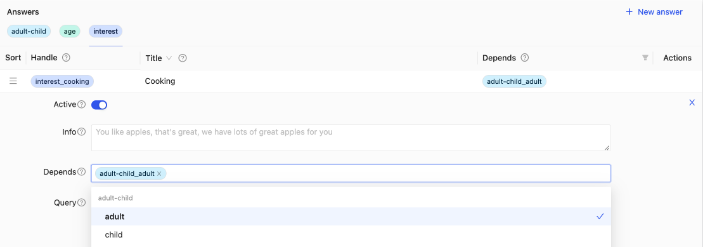Provide a single word or phrase to answer the given question: 
What type of application is this tool likely designed for?

Surveys, quizzes, or information gathering